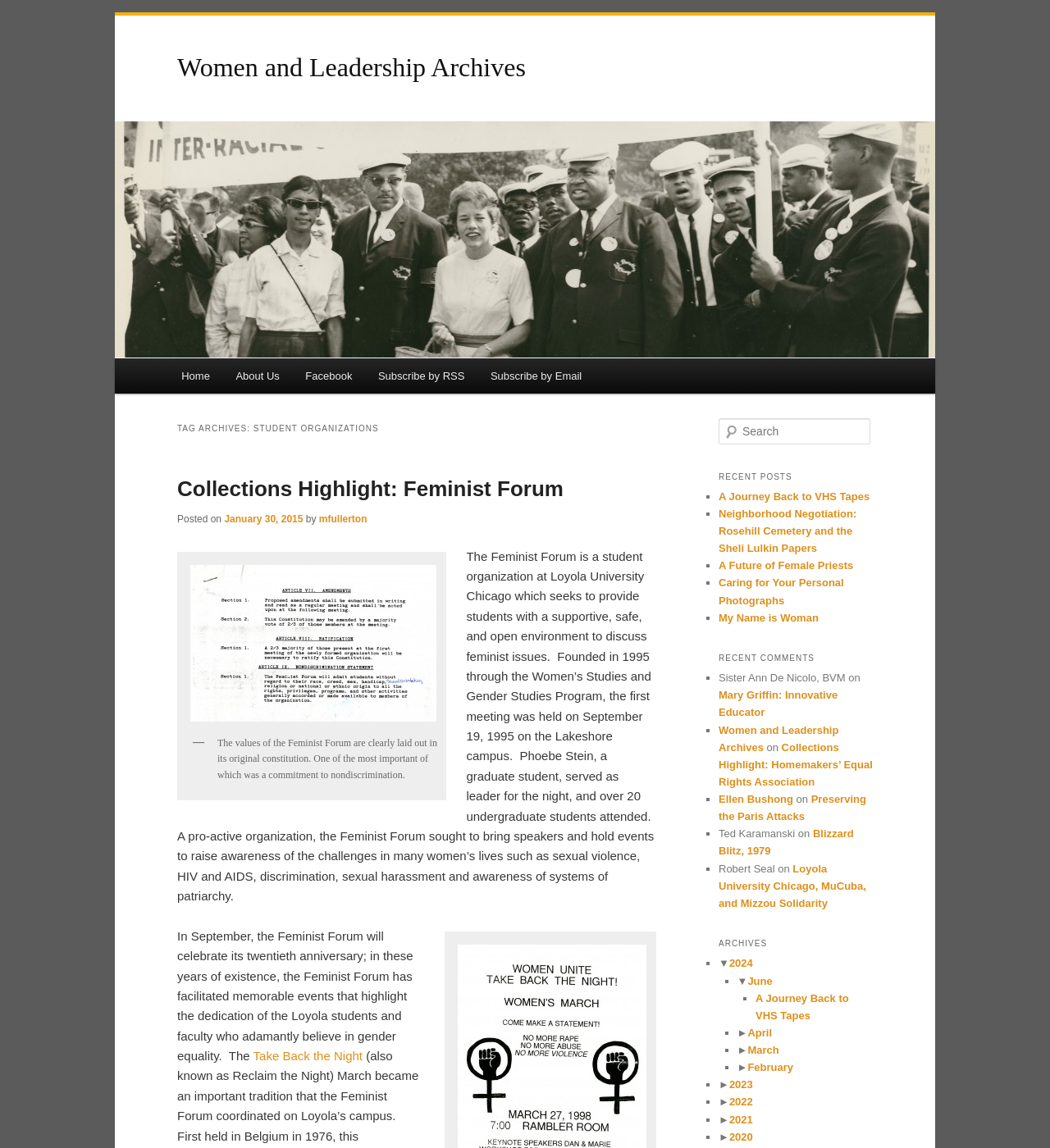How many recent comments are listed on the webpage?
Please interpret the details in the image and answer the question thoroughly.

The webpage lists 7 recent comments, which are from 'Sister Ann De Nicolo, BVM', 'Women and Leadership Archives', 'Ellen Bushong', 'Ted Karamanski', 'Robert Seal', 'Mary Griffin: Innovative Educator', and 'Blizzard Blitz, 1979'.